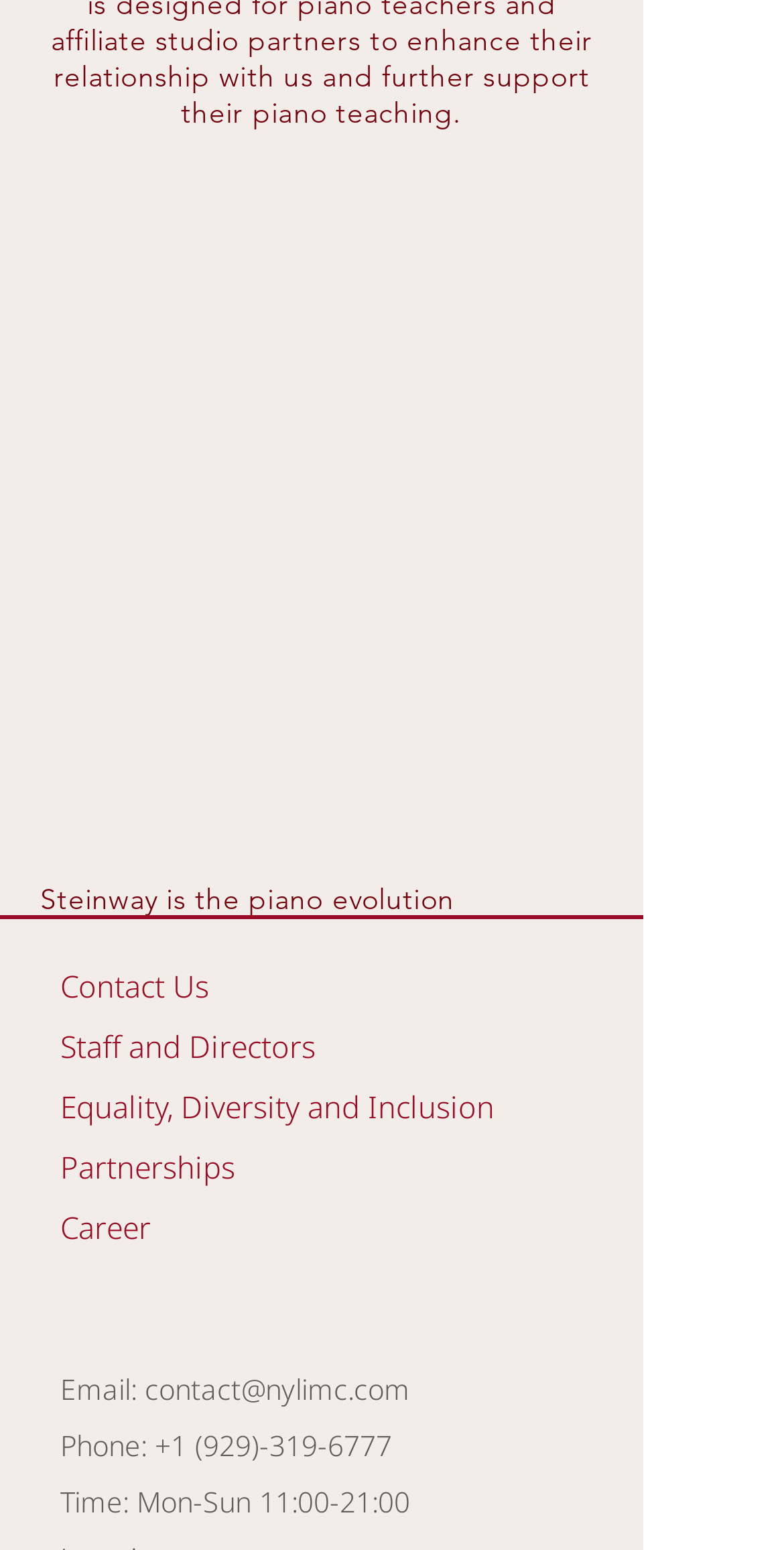Bounding box coordinates are specified in the format (top-left x, top-left y, bottom-right x, bottom-right y). All values are floating point numbers bounded between 0 and 1. Please provide the bounding box coordinate of the region this sentence describes: Contact Us

[0.077, 0.622, 0.267, 0.648]